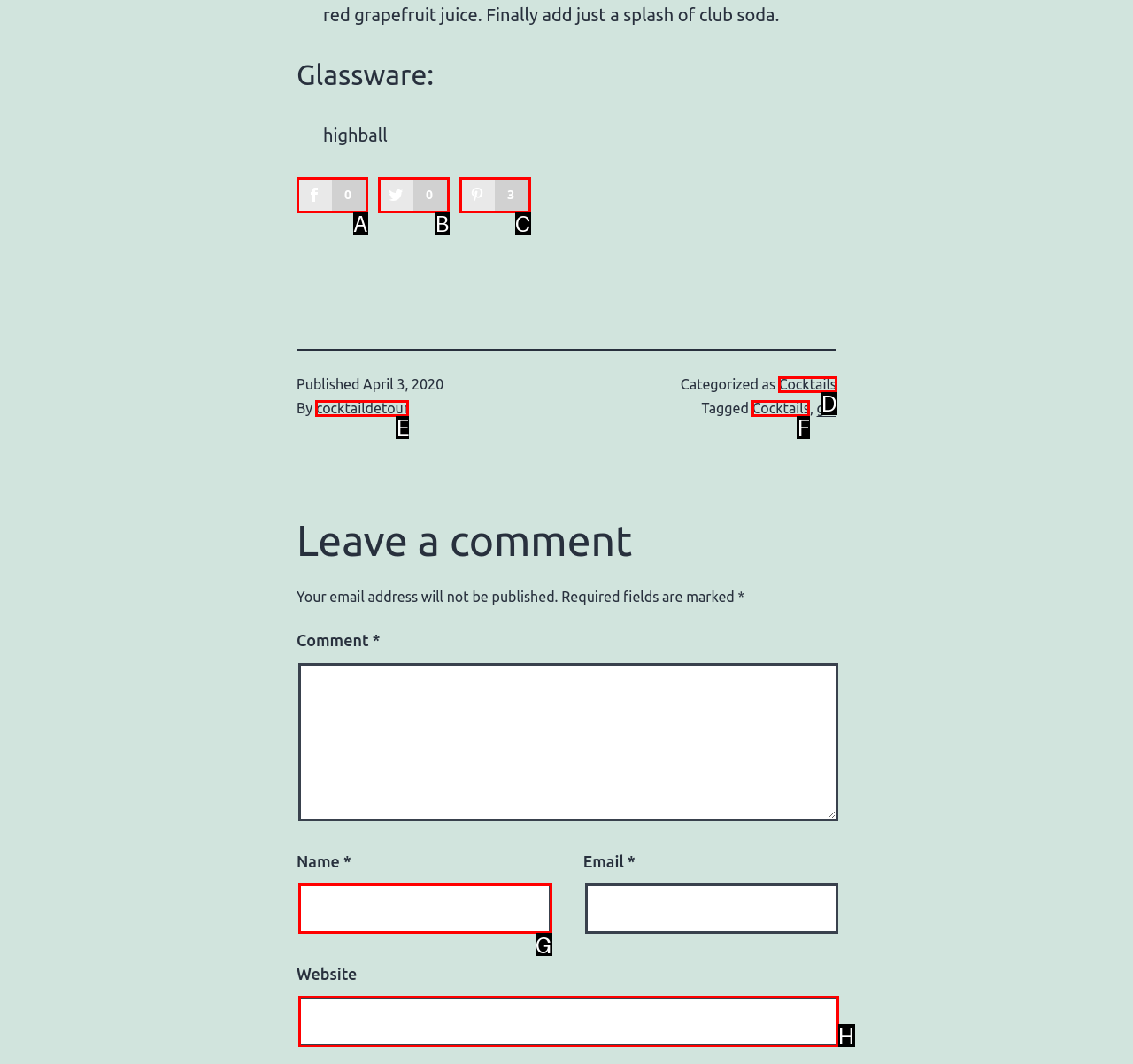Which lettered UI element aligns with this description: info@rdautoservice.com
Provide your answer using the letter from the available choices.

None